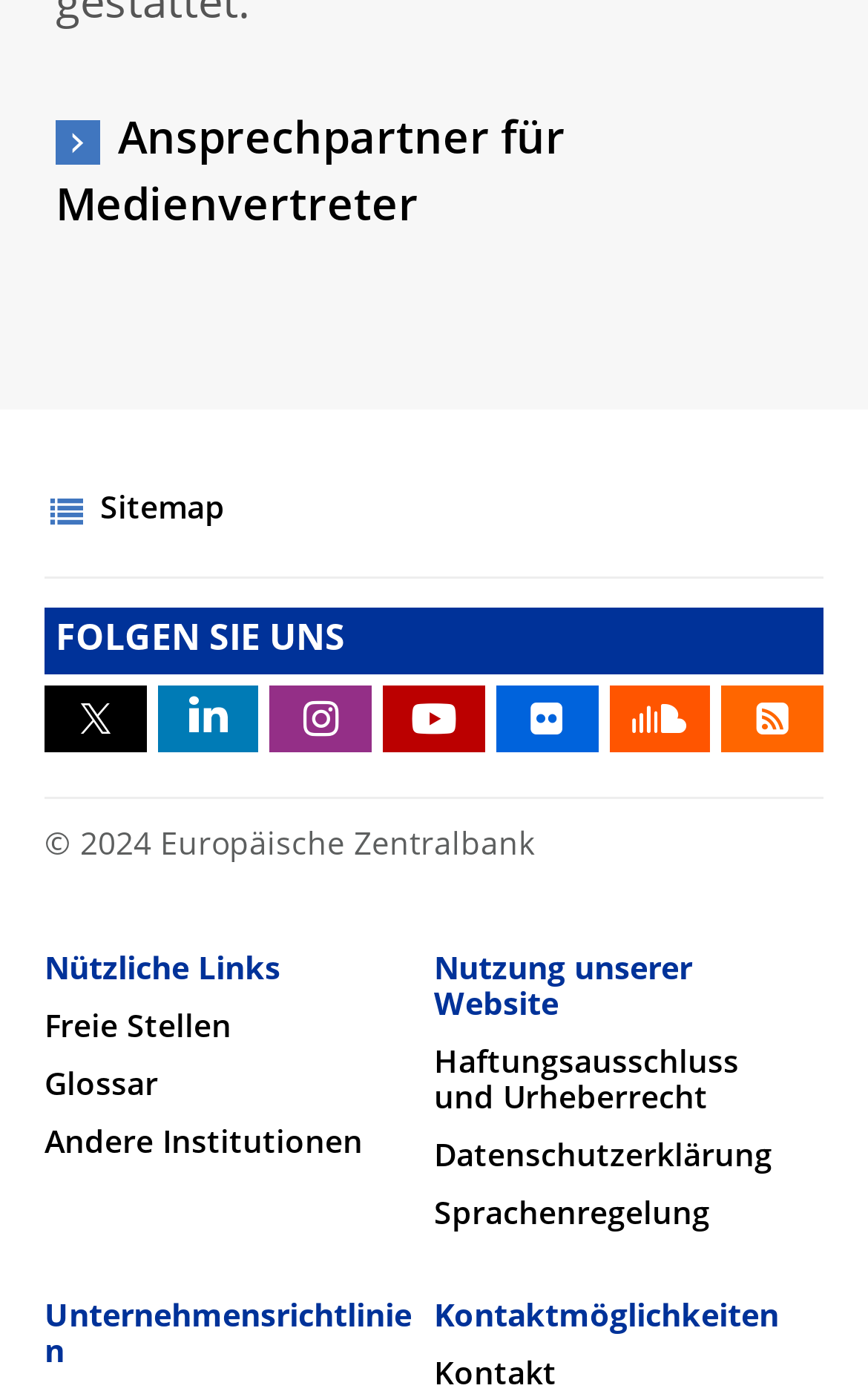Pinpoint the bounding box coordinates of the element to be clicked to execute the instruction: "Read the glossary".

[0.051, 0.769, 0.182, 0.791]